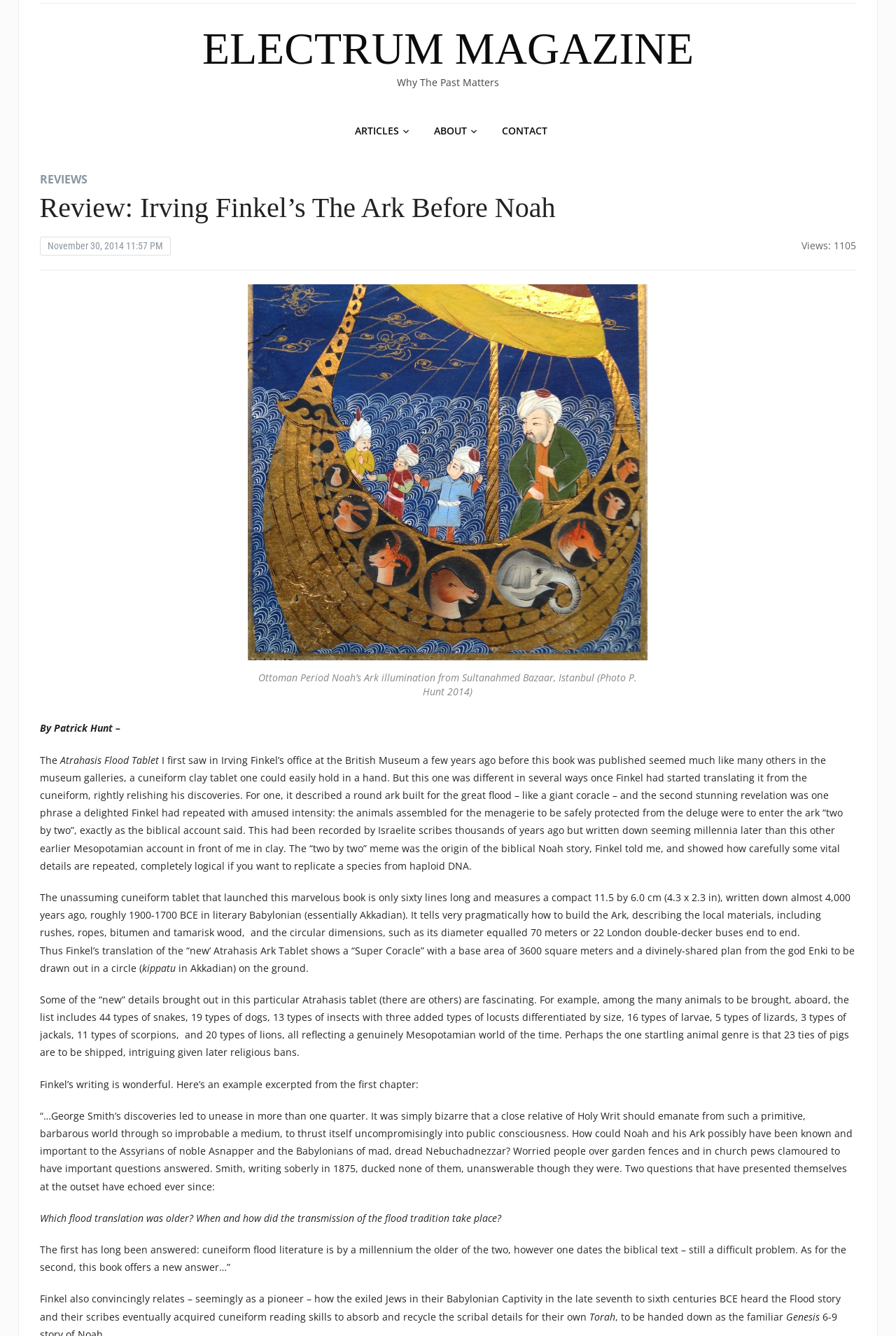Using the information from the screenshot, answer the following question thoroughly:
Who is the author of the book being reviewed?

The author of the book being reviewed is mentioned in the heading element that reads 'Review: Irving Finkel’s The Ark Before Noah'.